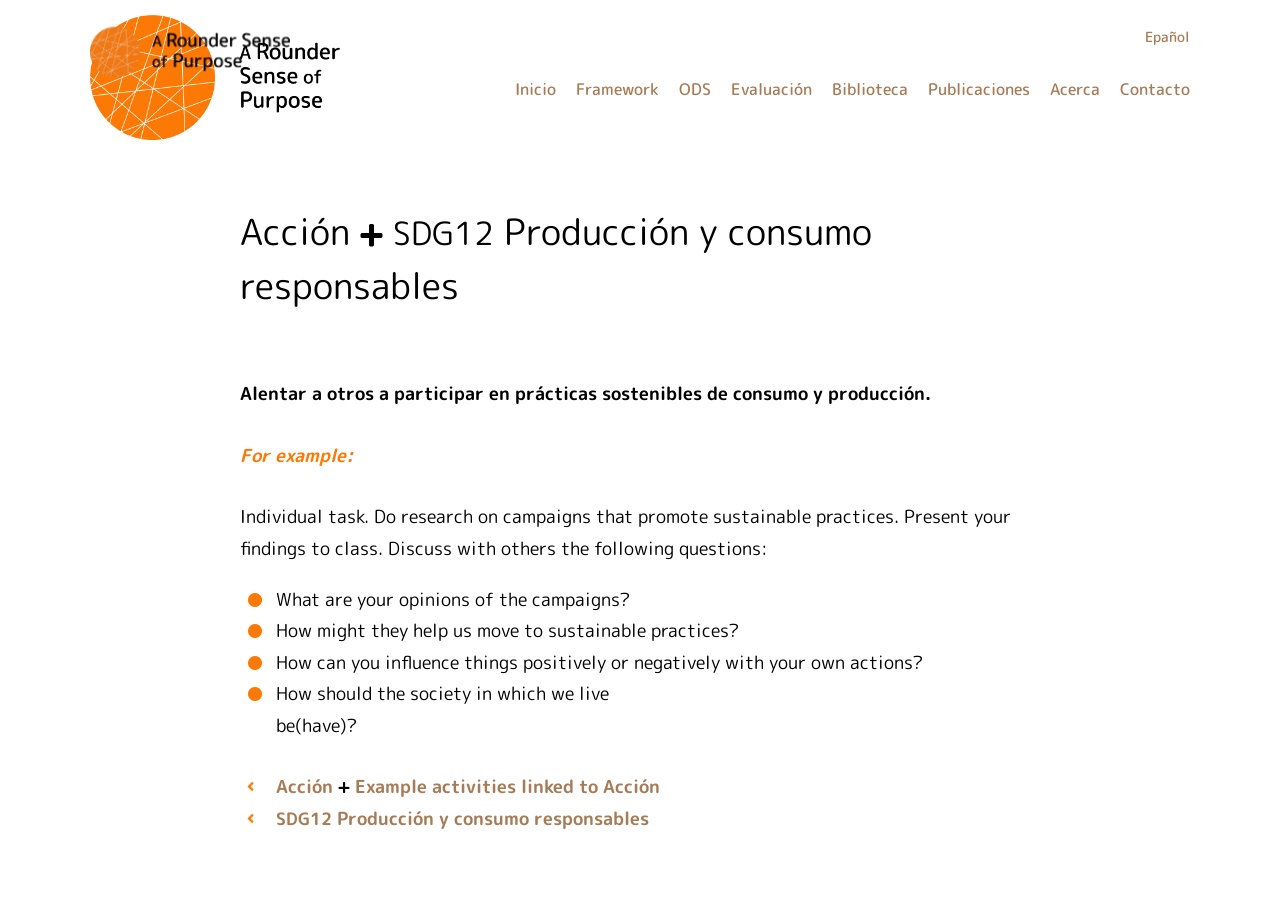Please identify the bounding box coordinates of the element's region that should be clicked to execute the following instruction: "Read about Acción". The bounding box coordinates must be four float numbers between 0 and 1, i.e., [left, top, right, bottom].

[0.216, 0.85, 0.26, 0.877]